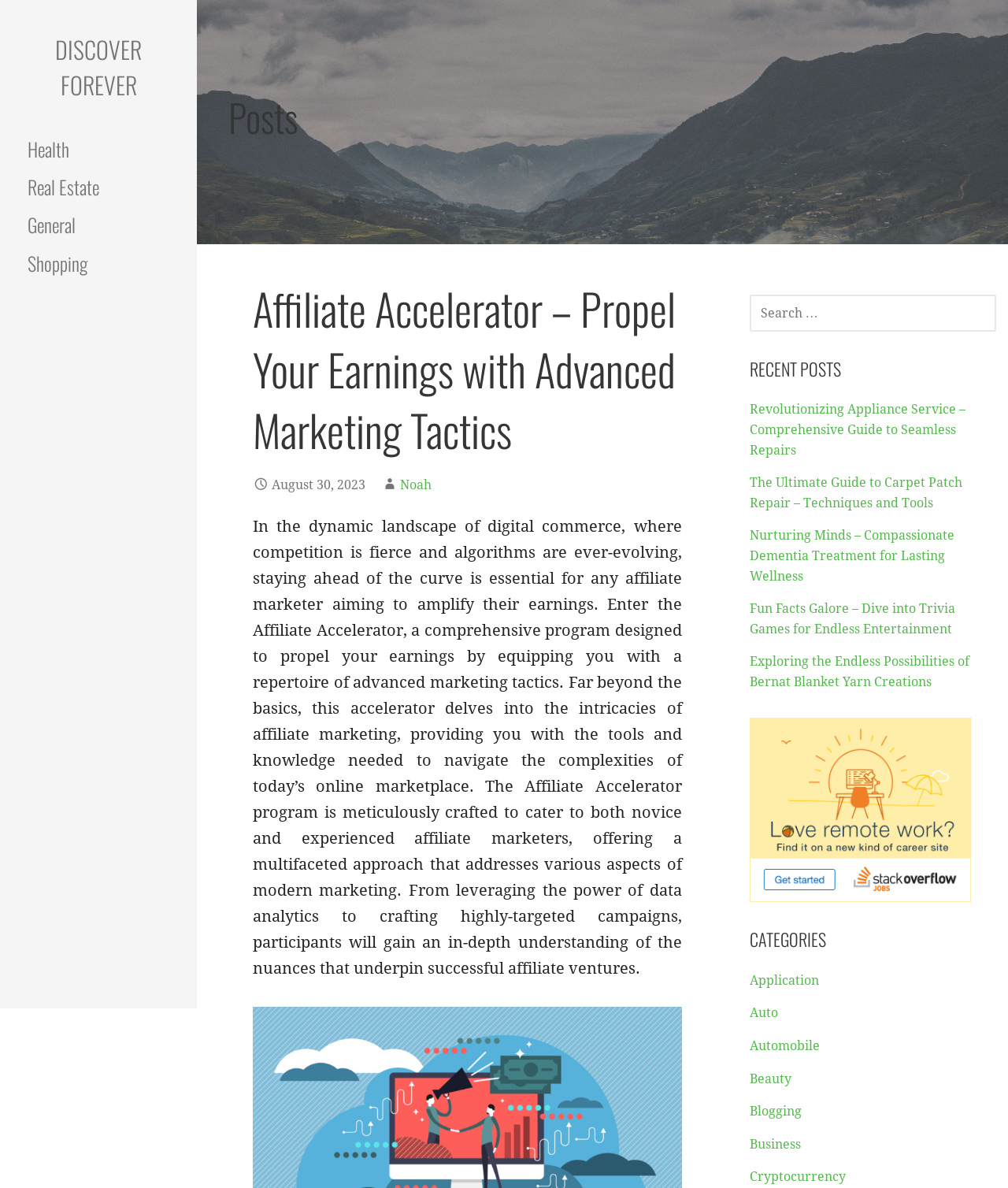Determine the coordinates of the bounding box for the clickable area needed to execute this instruction: "Read the post about Revolutionizing Appliance Service".

[0.743, 0.338, 0.958, 0.385]